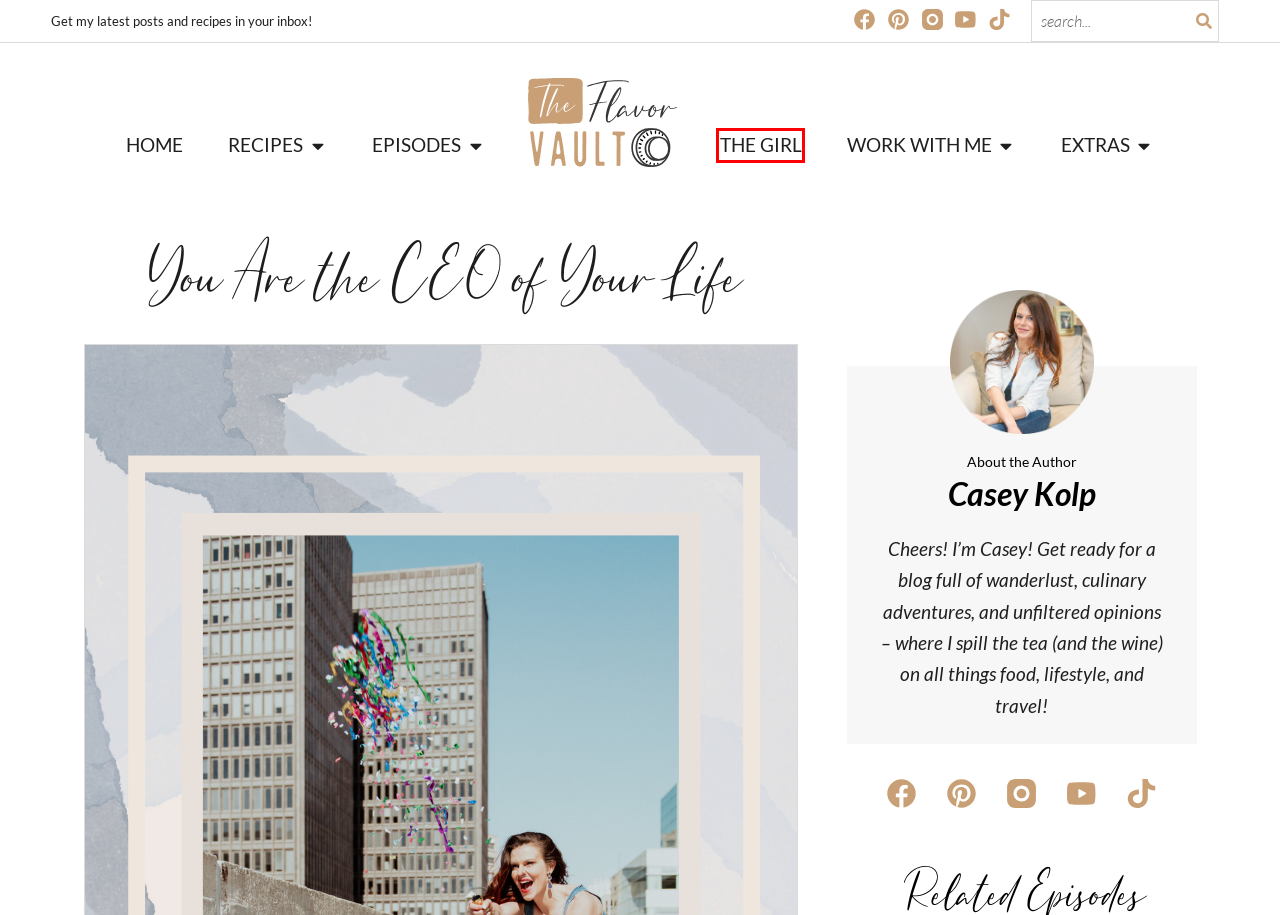You are presented with a screenshot of a webpage containing a red bounding box around a particular UI element. Select the best webpage description that matches the new webpage after clicking the element within the bounding box. Here are the candidates:
A. theflavorvault.net
B. Photography – theflavorvault.net
C. Order Cookies – theflavorvault.net
D. Entertainment – theflavorvault.net
E. UpPage – Web Experts & Creative Studio | UpPage
F. The Girl – theflavorvault.net
G. Coming Soon – theflavorvault.net
H. Hors d’ Oeuvres Archive – theflavorvault.net

F